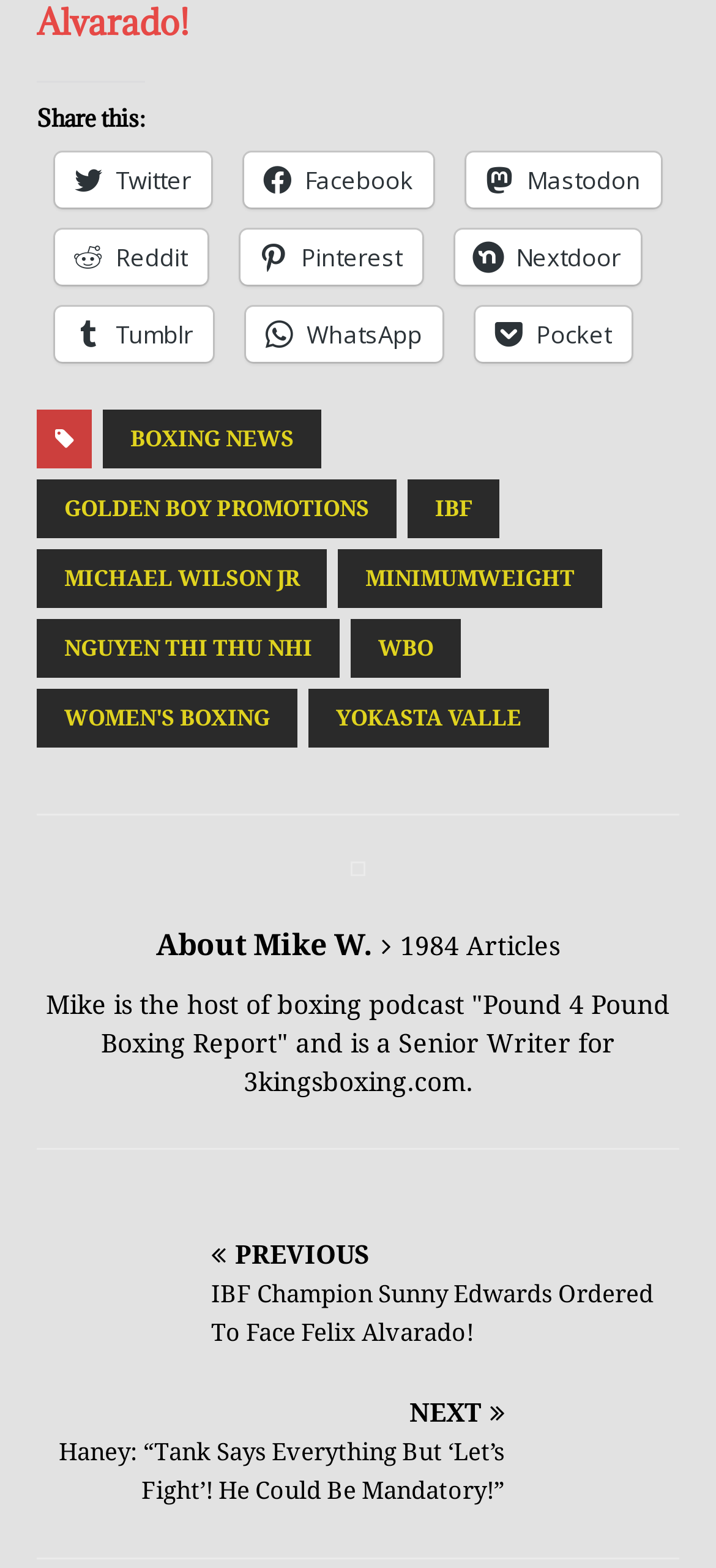Identify the bounding box coordinates for the UI element that matches this description: "Michael Wilson Jr".

[0.051, 0.3, 0.456, 0.338]